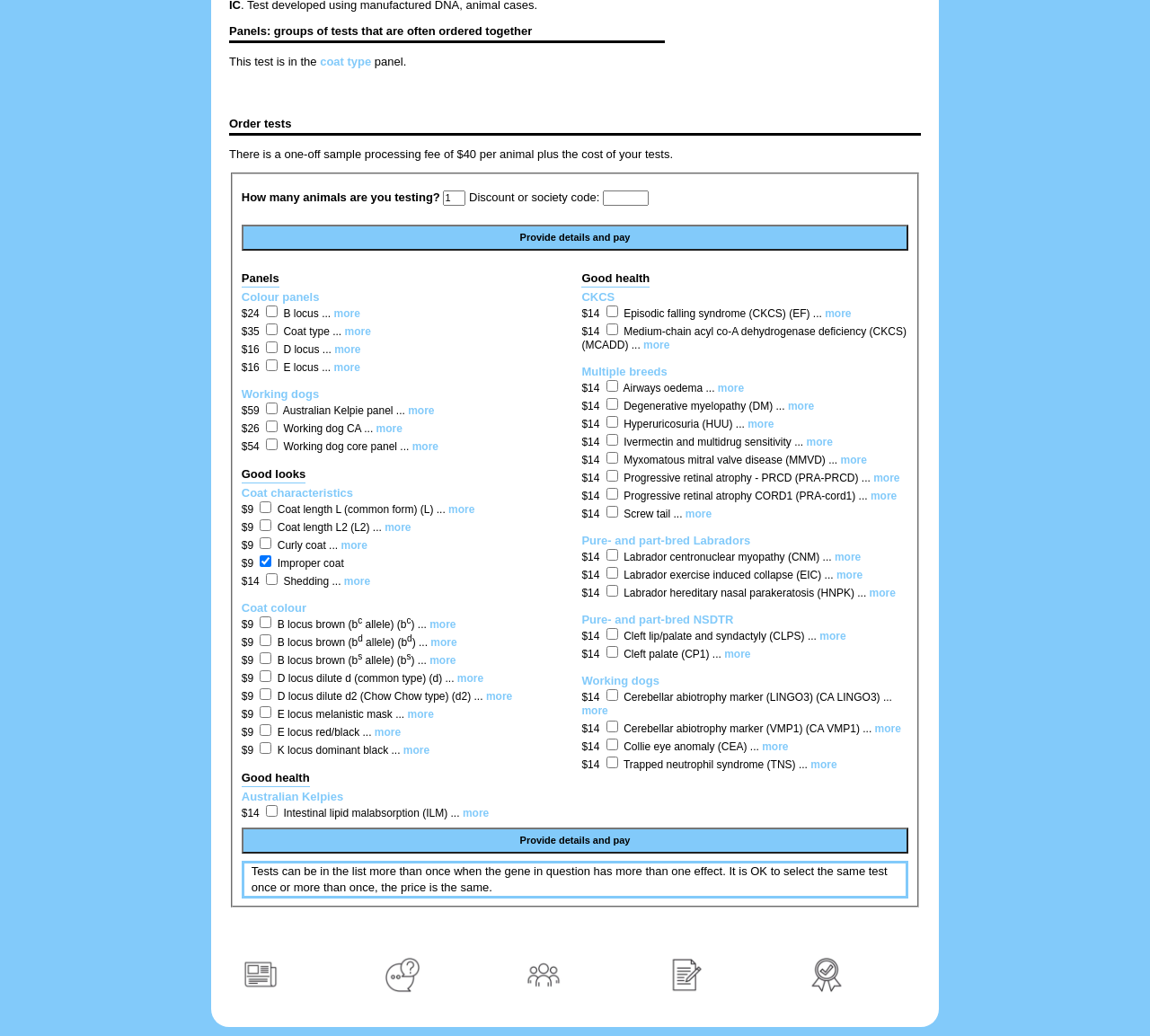Identify the bounding box of the HTML element described here: "alt="News" title="News and archives"". Provide the coordinates as four float numbers between 0 and 1: [left, top, right, bottom].

[0.199, 0.961, 0.254, 0.974]